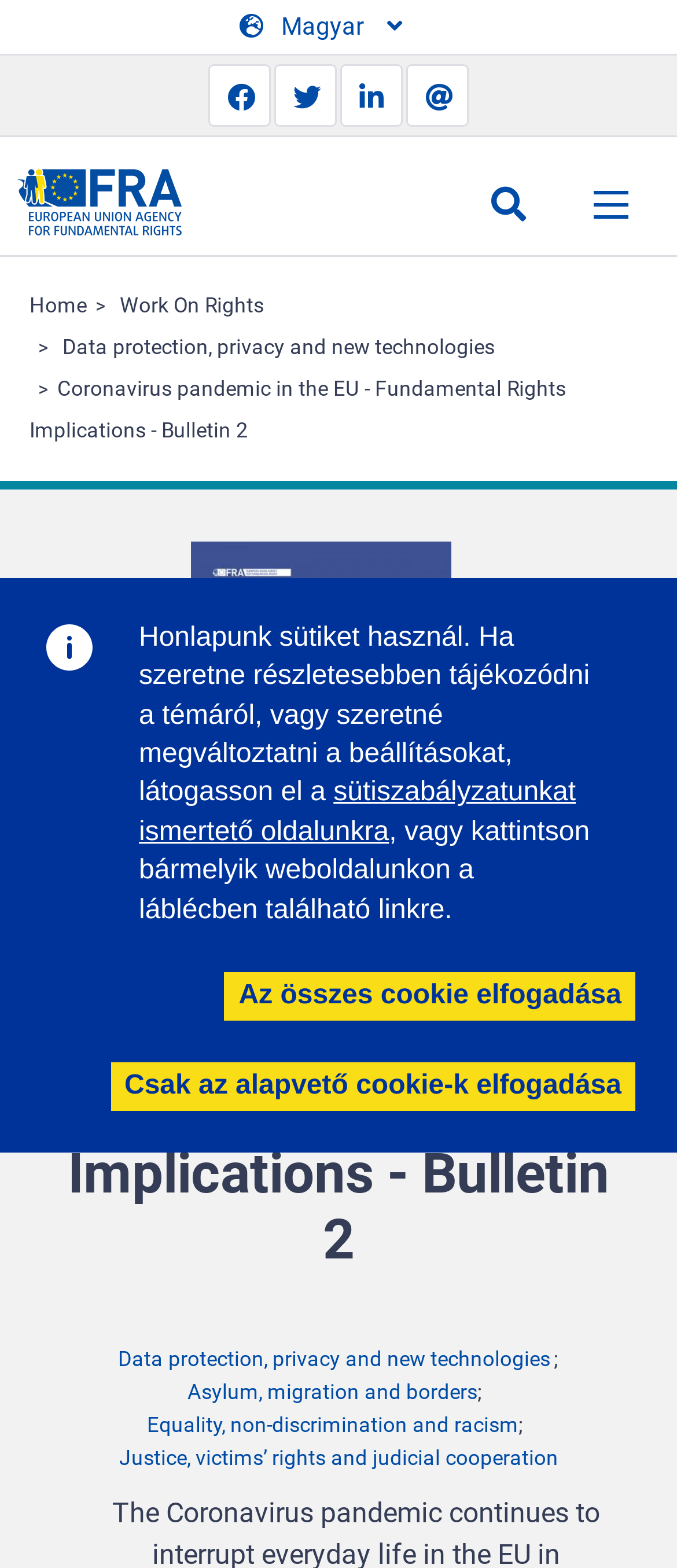What is the date of publication of the bulletin?
Answer the question based on the image using a single word or a brief phrase.

28 May 2020